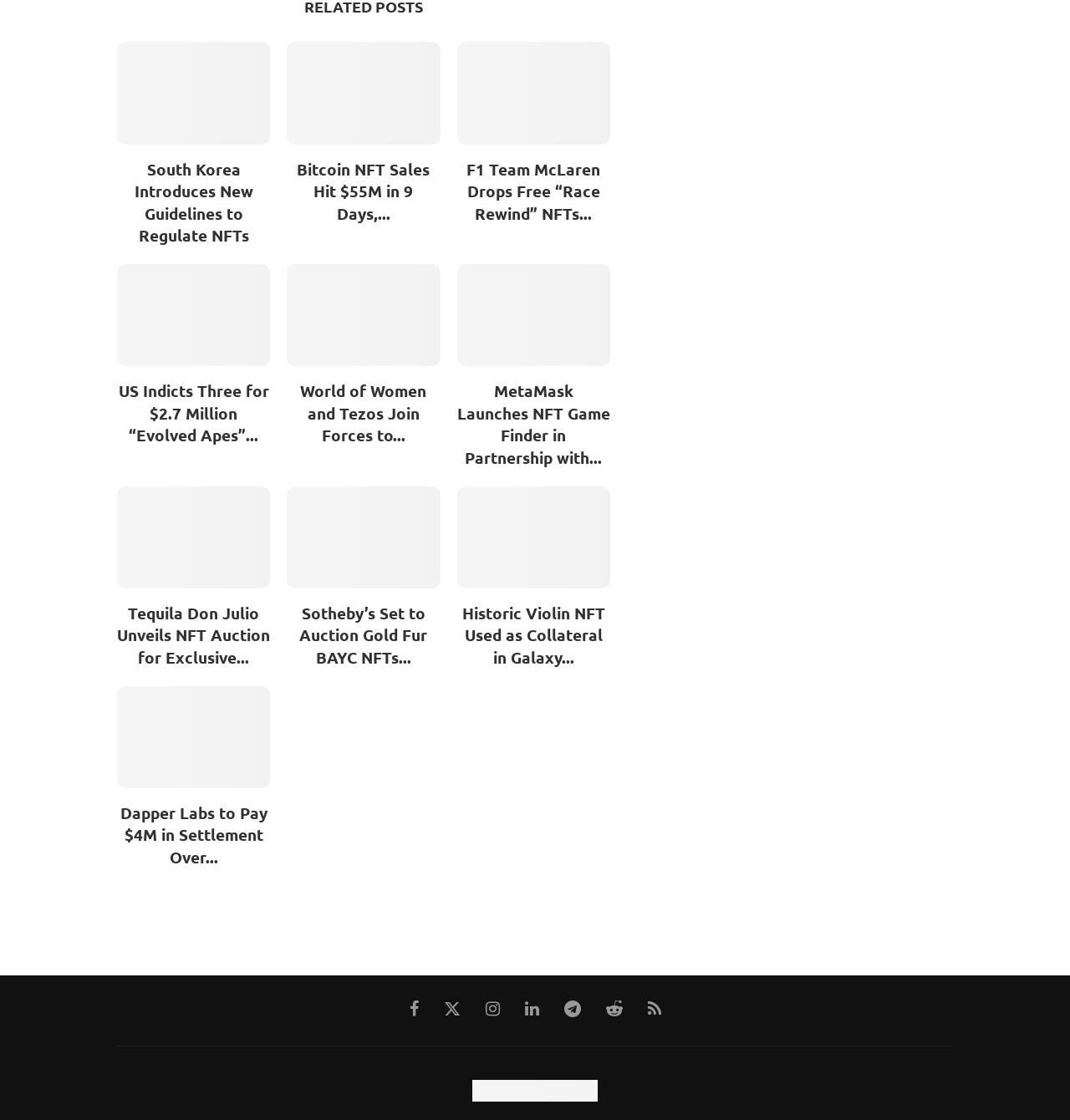Determine the bounding box coordinates of the clickable element to achieve the following action: 'Read about South Korea introducing new guidelines to regulate NFTs'. Provide the coordinates as four float values between 0 and 1, formatted as [left, top, right, bottom].

[0.109, 0.038, 0.253, 0.129]